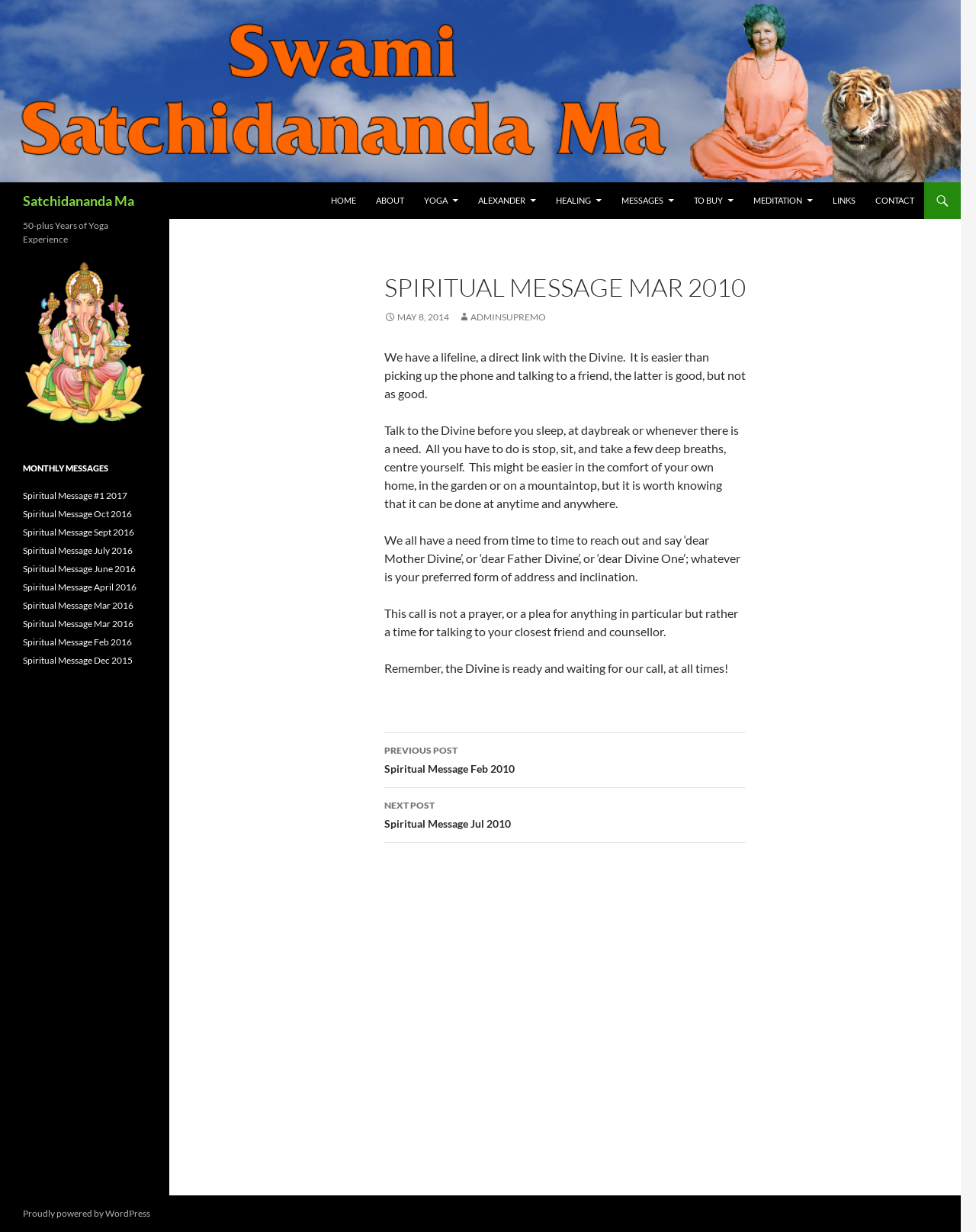How many months of spiritual messages are listed?
Refer to the image and give a detailed answer to the question.

The webpage lists spiritual messages from different months, including Mar 2010, Feb 2010, Jul 2010, and several months in 2016 and 2017. There are 12 months listed in total.